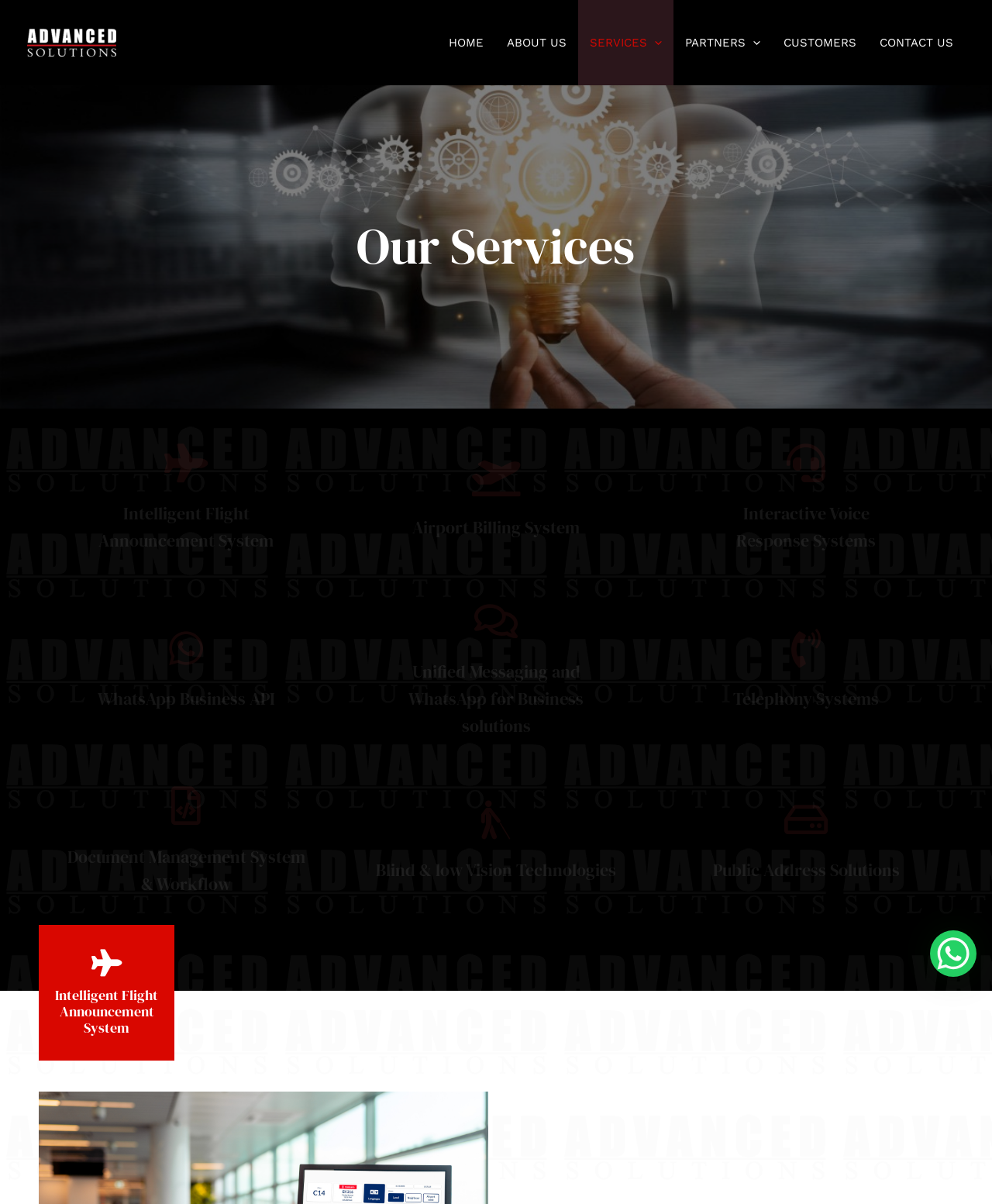Please provide a brief answer to the question using only one word or phrase: 
Is there a link to 'HOME' in the navigation bar?

Yes